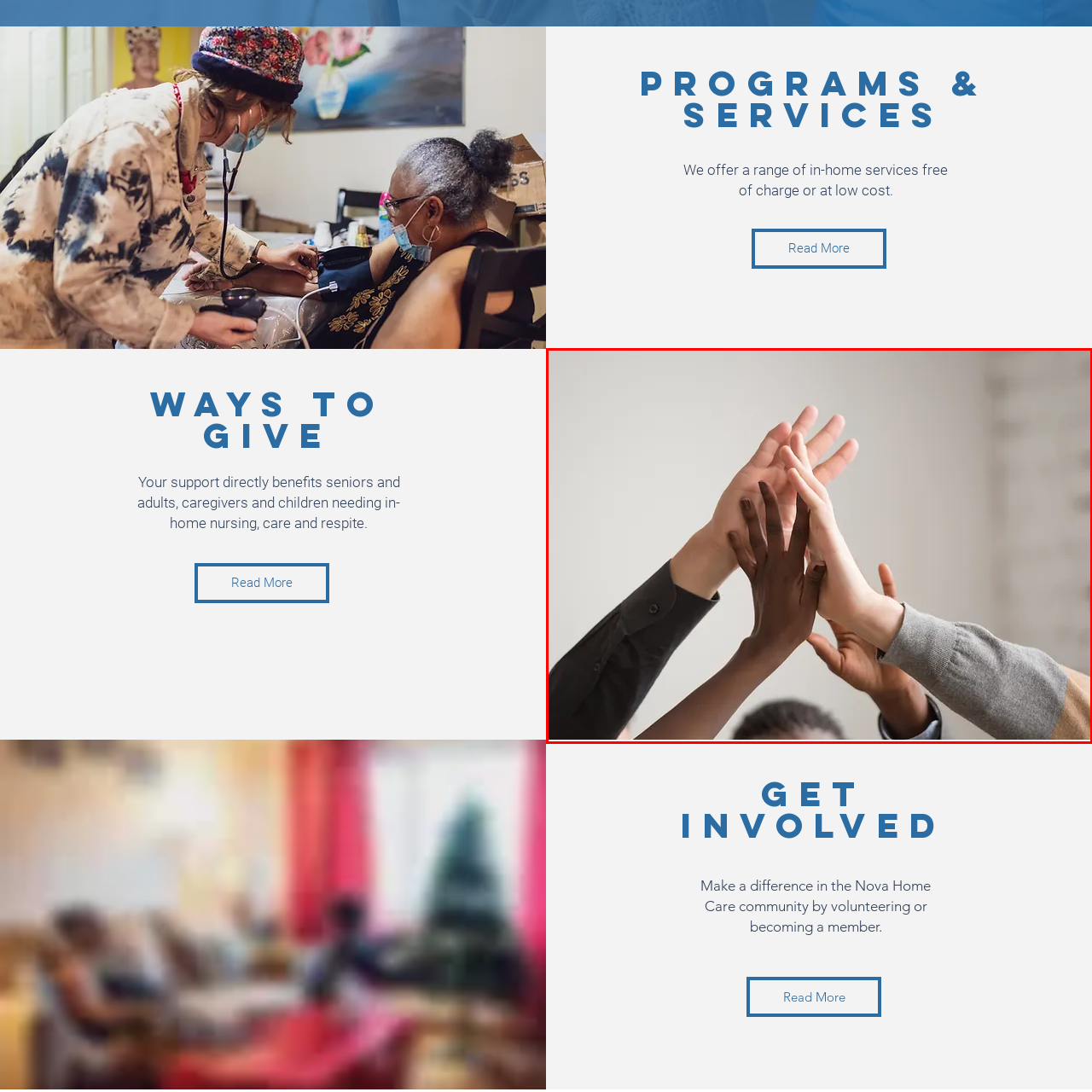Inspect the image surrounded by the red boundary and answer the following question in detail, basing your response on the visual elements of the image: 
What is the significance of varying skin tones in the image?

The varying skin tones in the image symbolize diversity, which is an important aspect of the theme of unity and teamwork, emphasizing the importance of coming together despite differences.